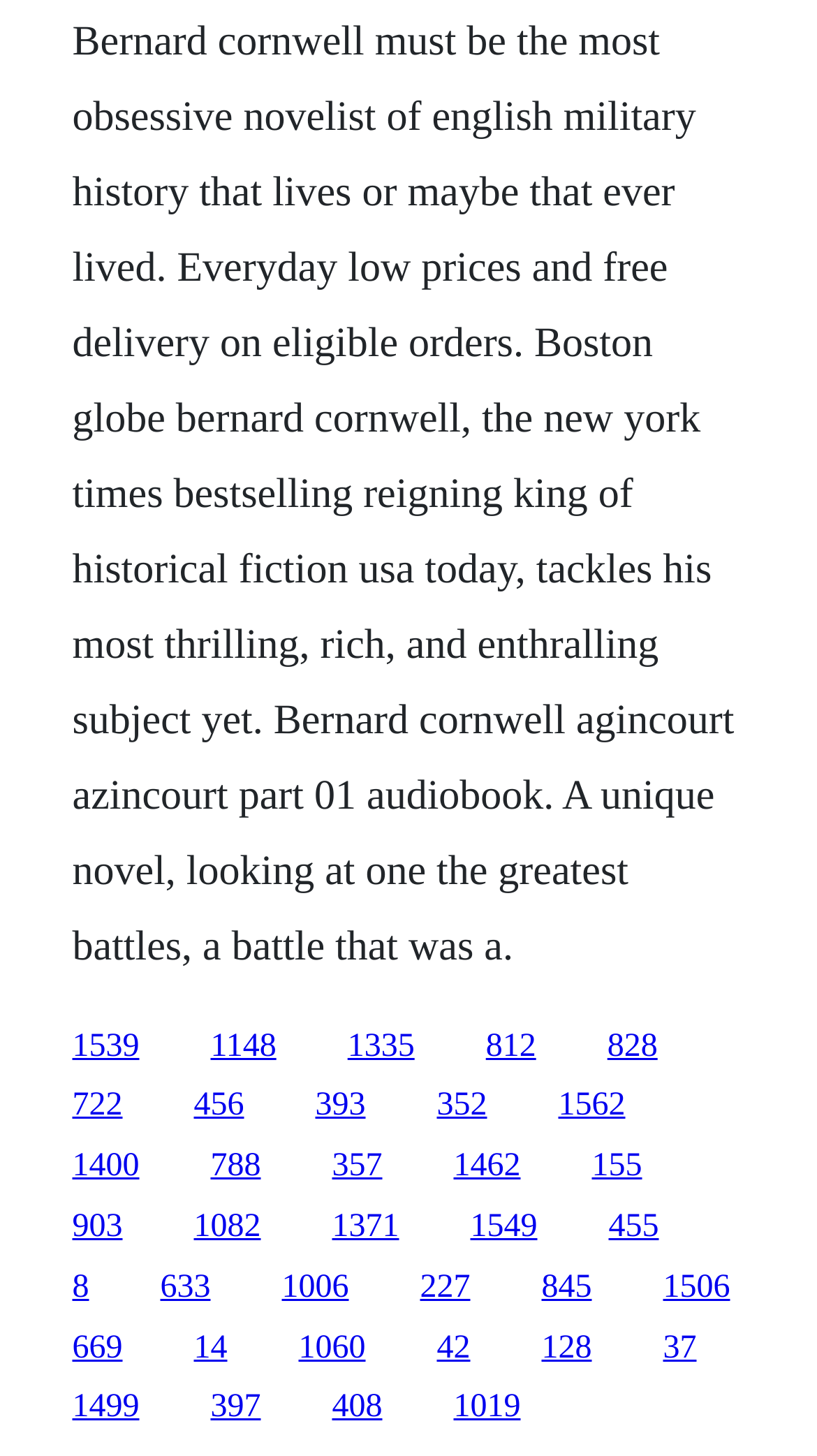Are there any links on the webpage with a height greater than 0.05?
Provide a well-explained and detailed answer to the question.

I compared the y2 and y1 coordinates of the links and found that none of them have a height greater than 0.05, indicating that all links have a relatively small height.